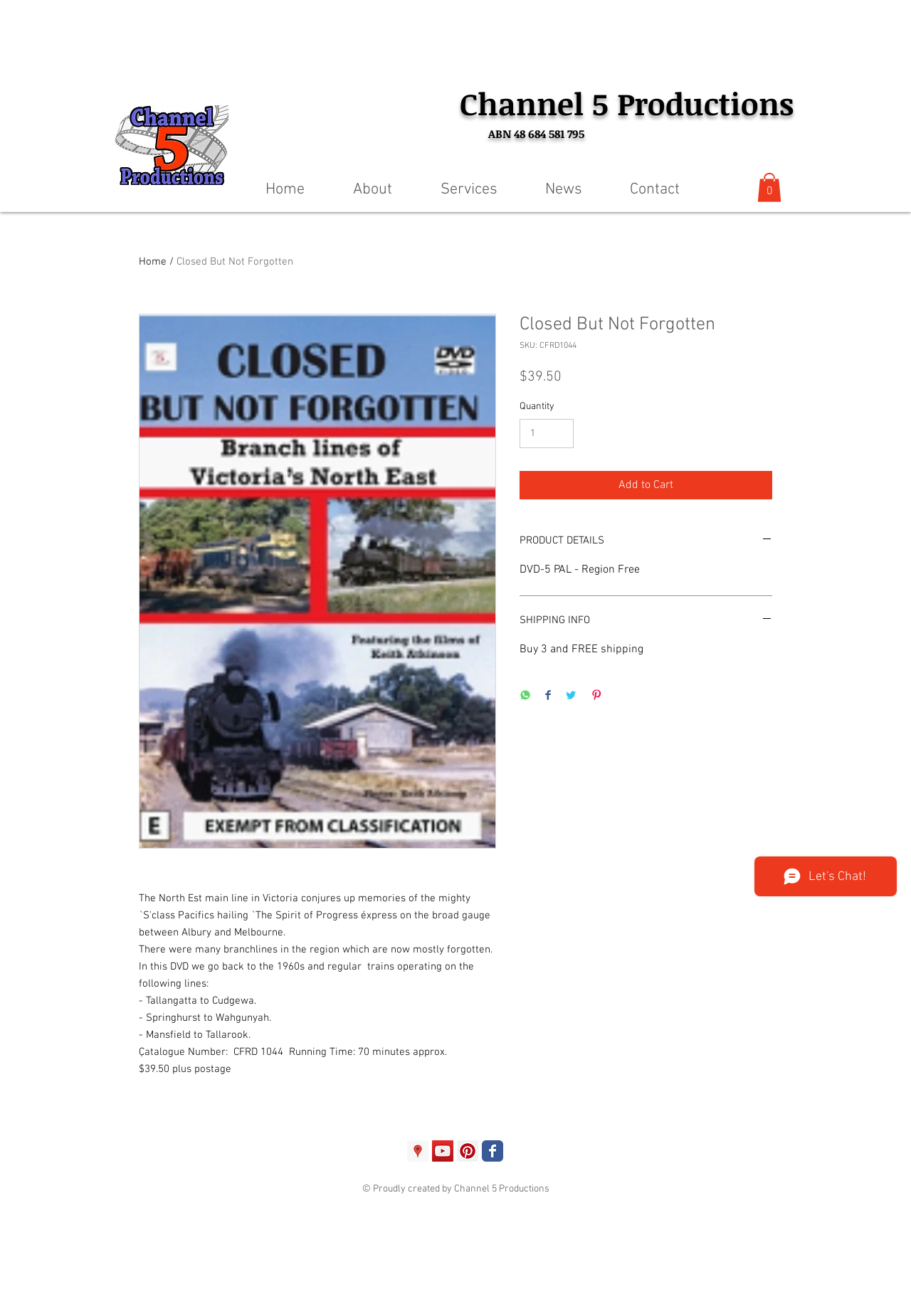Could you provide the bounding box coordinates for the portion of the screen to click to complete this instruction: "View product details"?

[0.57, 0.405, 0.848, 0.417]